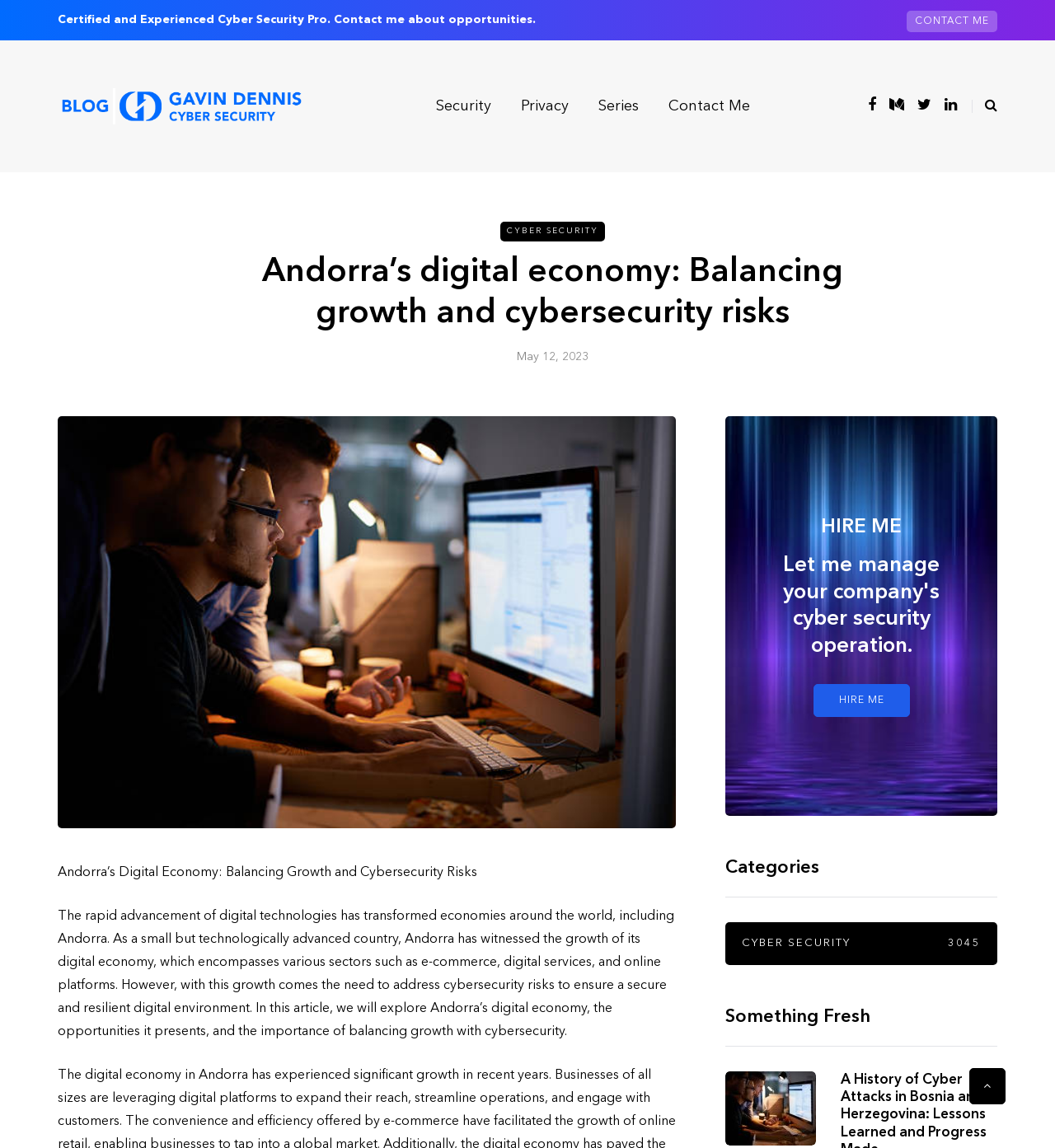What is the date of the article?
Based on the visual information, provide a detailed and comprehensive answer.

The date of the article can be found in the middle section of the webpage, where it says 'May 12, 2023' in a smaller font size. This is likely the publication date of the article.